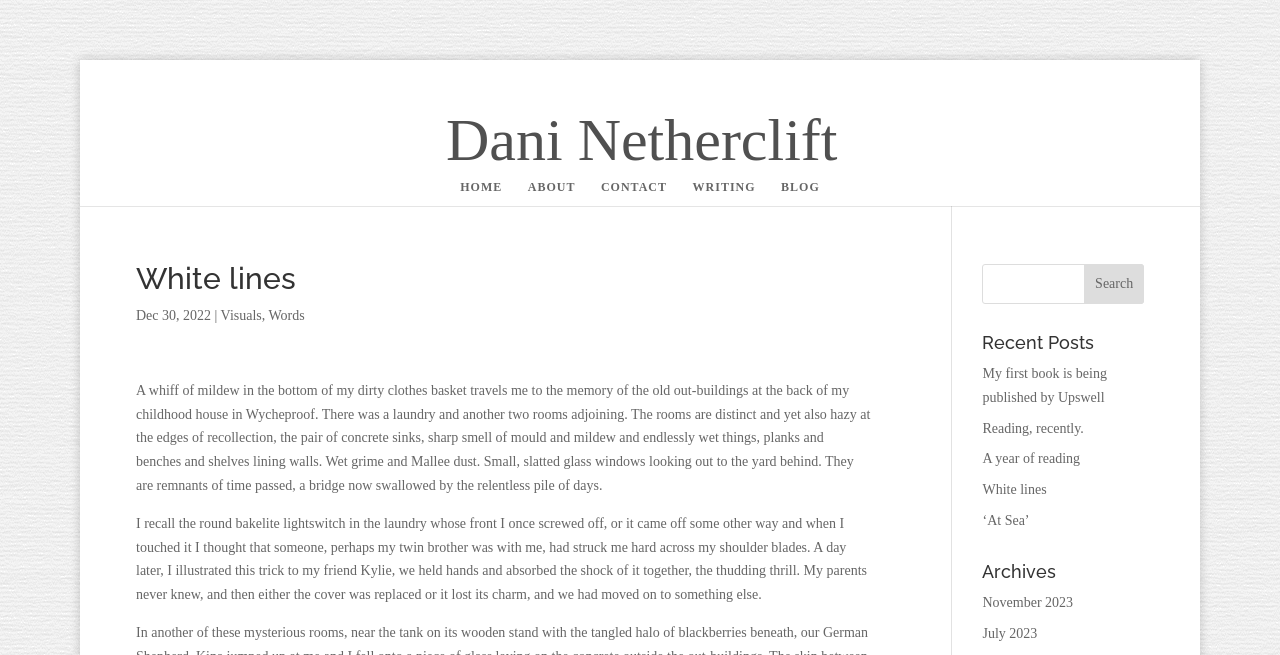Identify the bounding box coordinates of the HTML element based on this description: "A year of reading".

[0.768, 0.689, 0.844, 0.712]